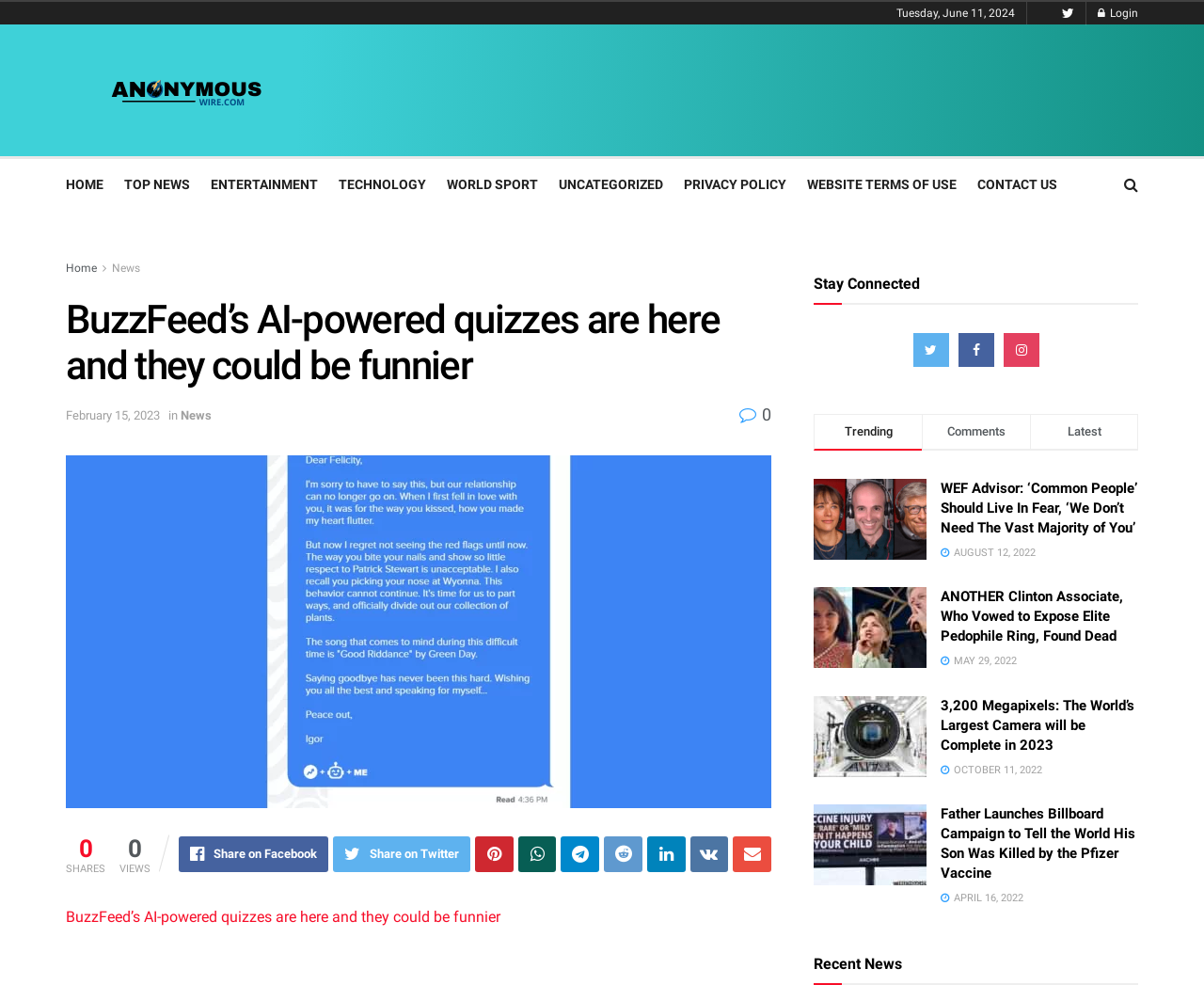Illustrate the webpage's structure and main components comprehensively.

This webpage appears to be a news article page from BuzzFeed, with a focus on AI-powered quizzes. At the top of the page, there is a date "Tuesday, June 11, 2024" and a login link. Below that, there is a navigation menu with links to "HOME", "TOP NEWS", "ENTERTAINMENT", "TECHNOLOGY", and other categories.

The main content of the page is a news article with the title "BuzzFeed’s AI-powered quizzes are here and they could be funnier". The article has a share count and view count displayed below the title. There are also social media sharing links and a comment section.

To the right of the article, there is a section titled "Stay Connected" with links to social media platforms. Below that, there are three tabs labeled "Trending", "Comments", and "Latest".

The page also features a list of recent news articles, each with a title, image, and date. The articles are arranged in a vertical list, with the most recent article at the top. The titles of the articles include "WEF Advisor: ‘Common People’ Should Live In Fear, ‘We Don’t Need The Vast Majority of You’", "ANOTHER Clinton Associate, Who Vowed to Expose Elite Pedophile Ring, Found Dead", and "3,200 Megapixels: The World’s Largest Camera will be Complete in 2023".

At the bottom of the page, there is a heading "Recent News" and a list of news articles with titles, images, and dates.